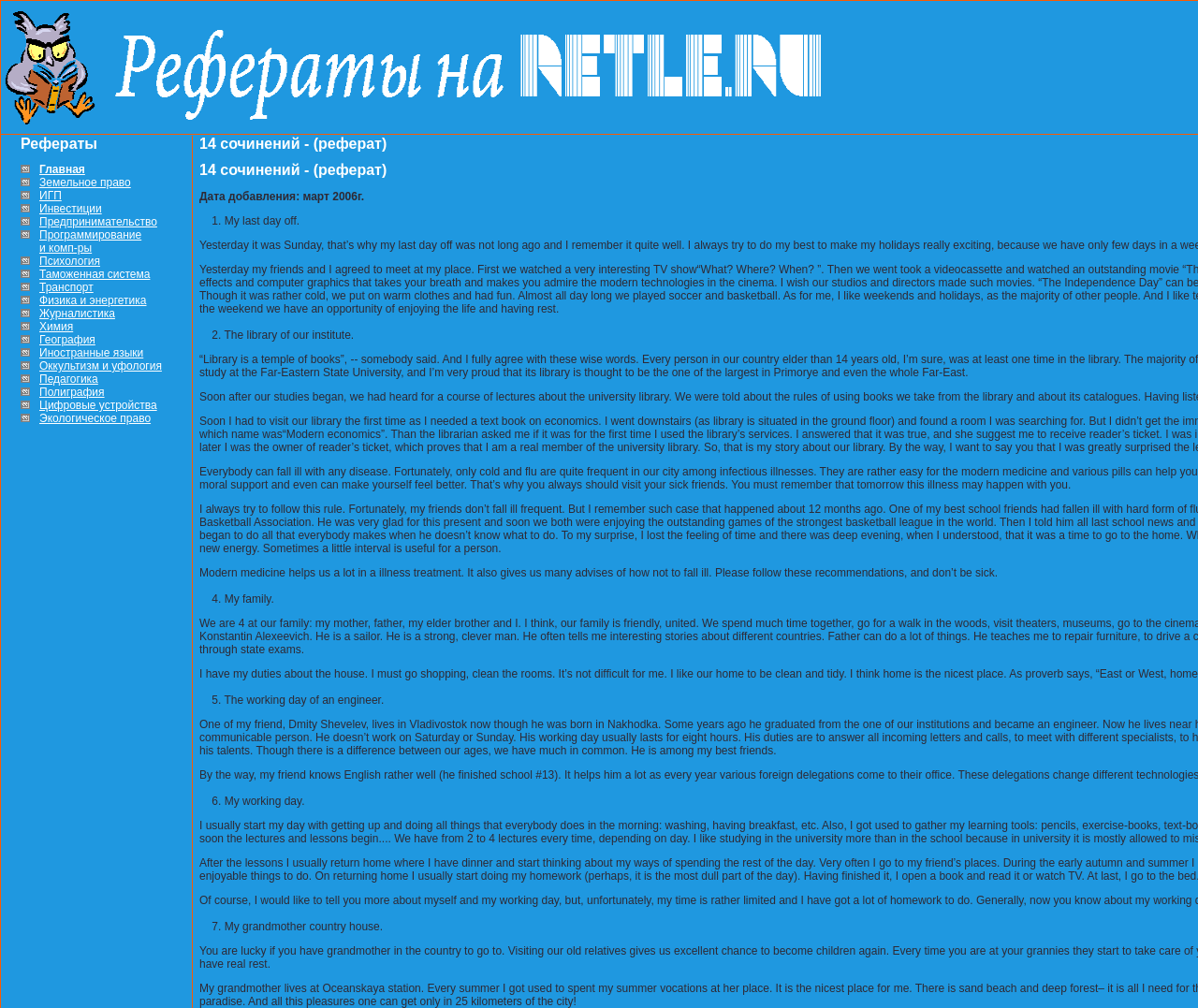Please identify the bounding box coordinates of the element I need to click to follow this instruction: "Click on the 'Психология' link".

[0.033, 0.253, 0.084, 0.266]